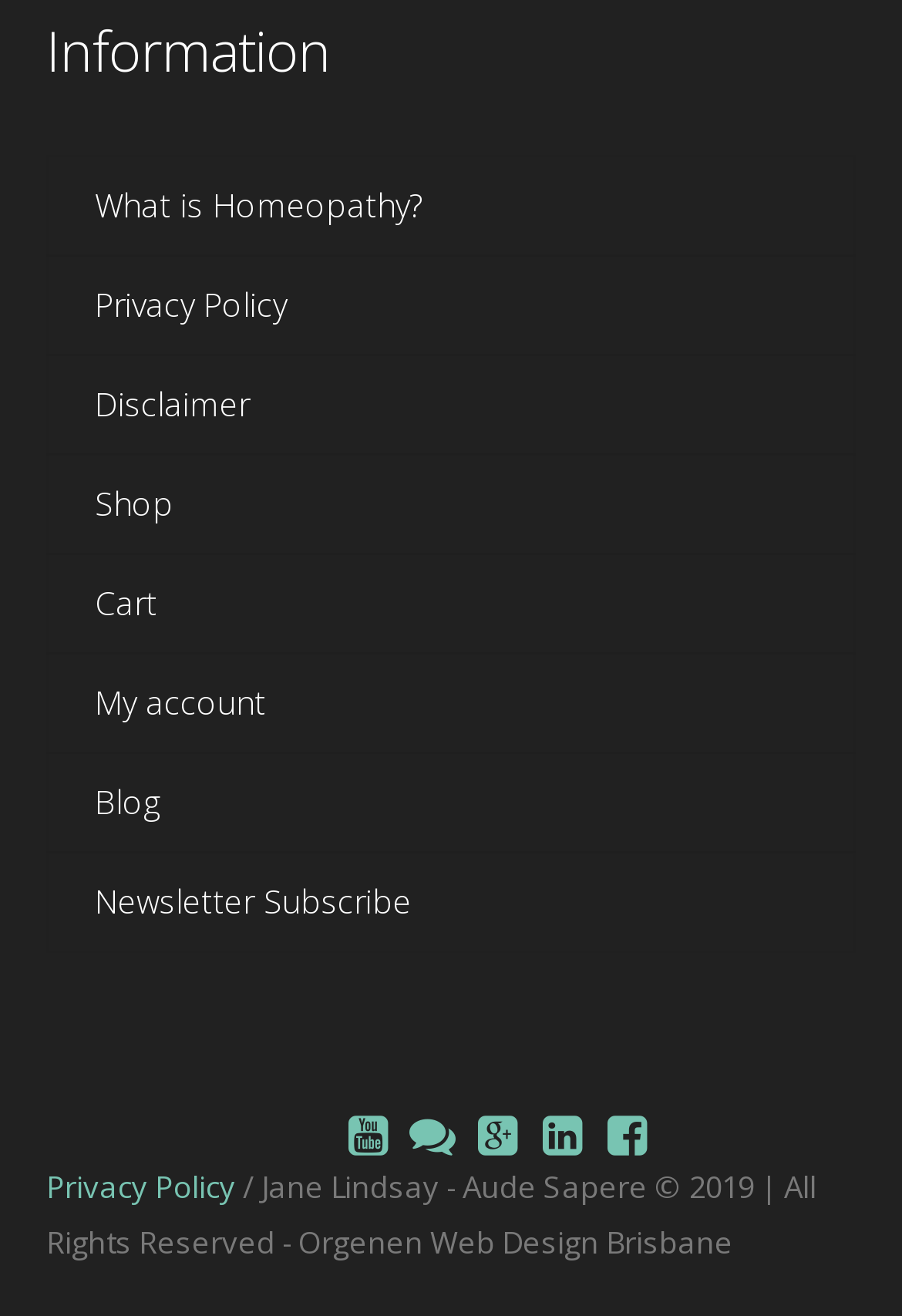Please identify the bounding box coordinates of the clickable area that will allow you to execute the instruction: "View My account".

[0.052, 0.495, 0.948, 0.572]